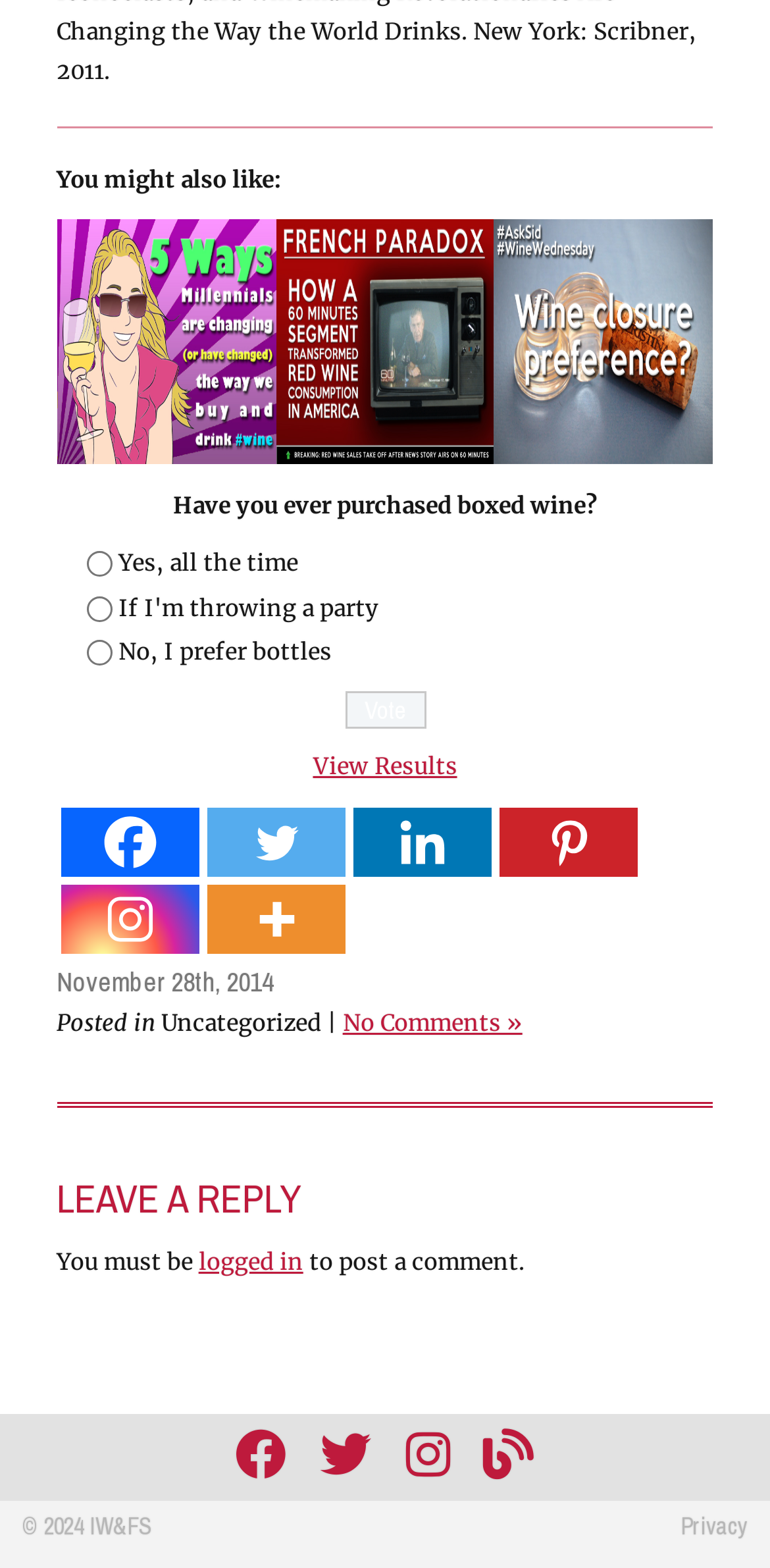Determine the bounding box coordinates in the format (top-left x, top-left y, bottom-right x, bottom-right y). Ensure all values are floating point numbers between 0 and 1. Identify the bounding box of the UI element described by: title="Follow us on Twitter…"

[0.417, 0.905, 0.483, 0.953]